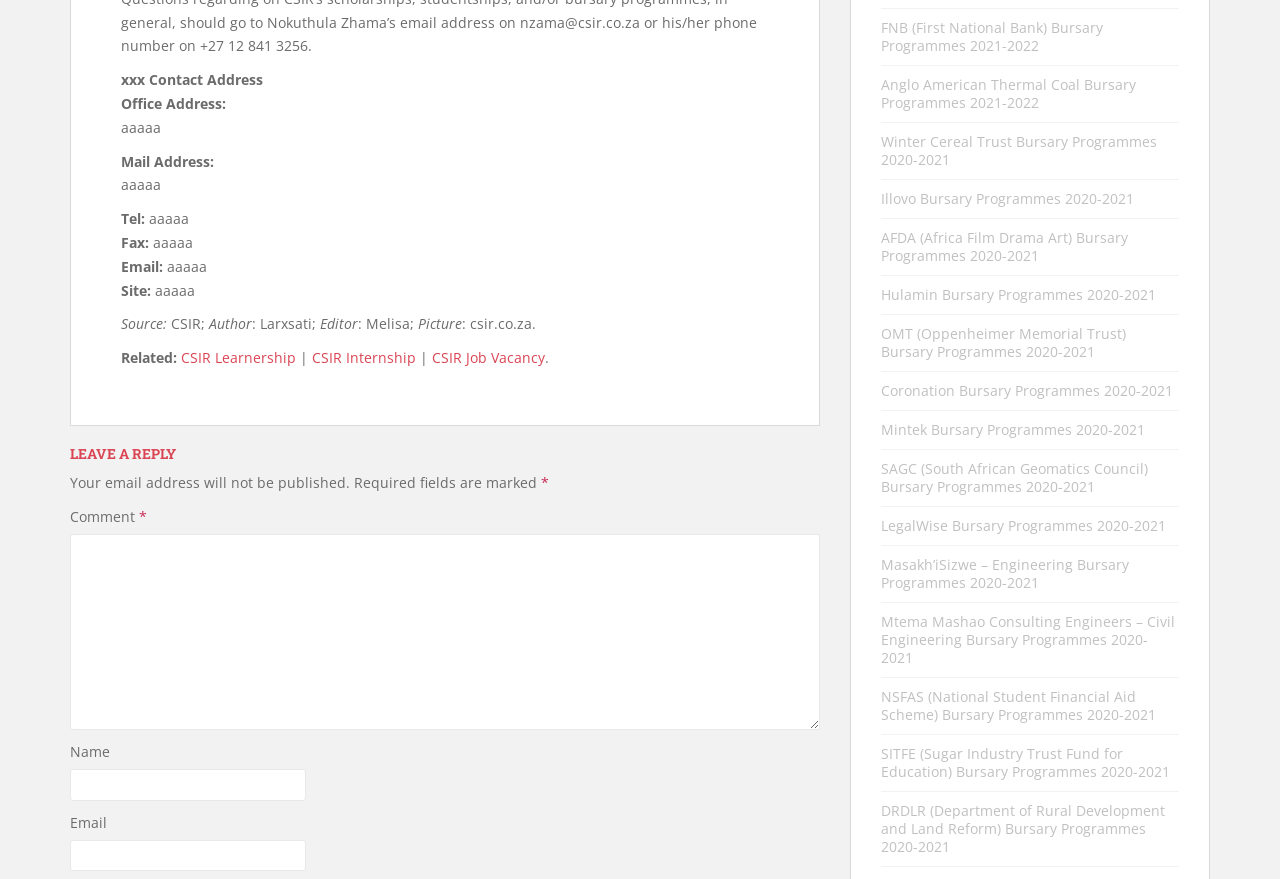Use a single word or phrase to answer the following:
What is the purpose of the 'Leave a Reply' section?

To comment